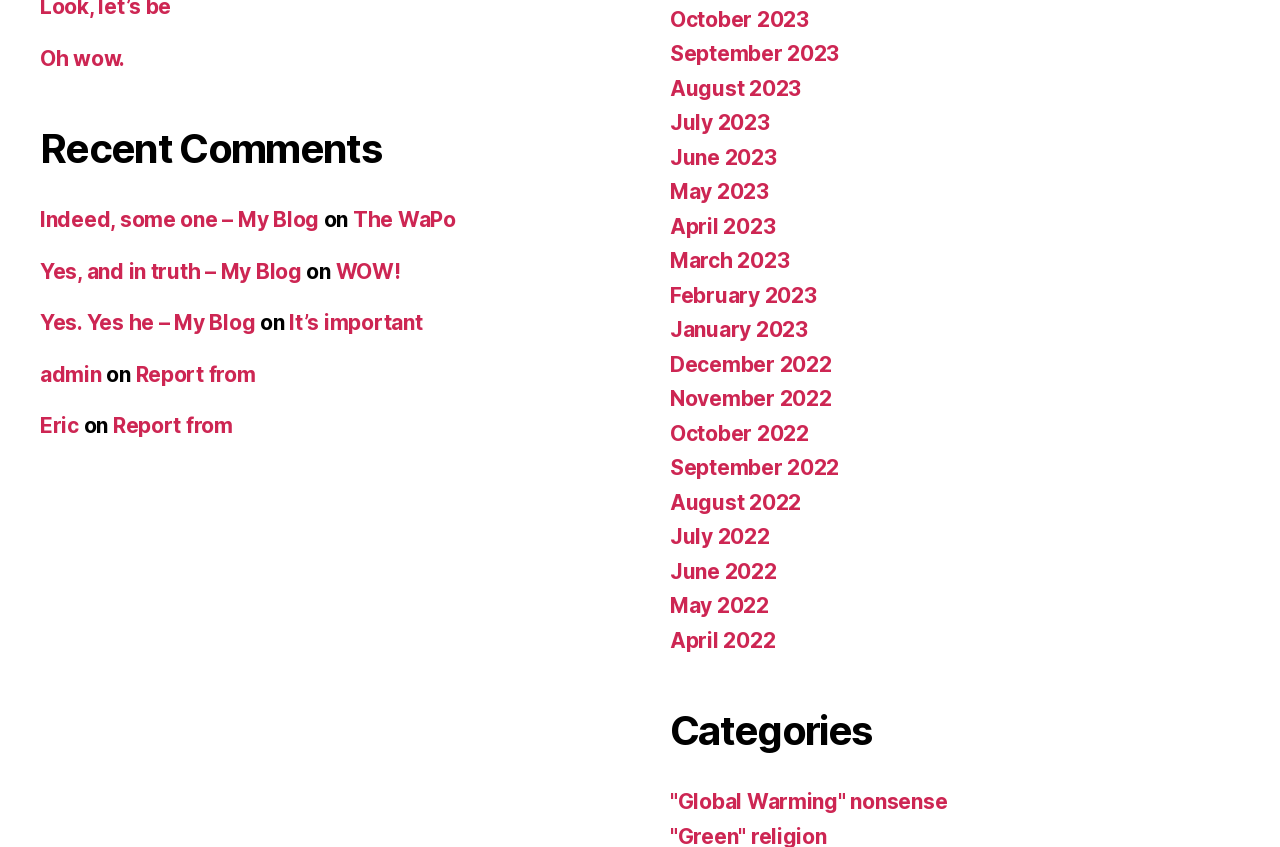Please specify the bounding box coordinates of the area that should be clicked to accomplish the following instruction: "Check the post 'Global Warming' nonsense". The coordinates should consist of four float numbers between 0 and 1, i.e., [left, top, right, bottom].

[0.523, 0.932, 0.74, 0.962]